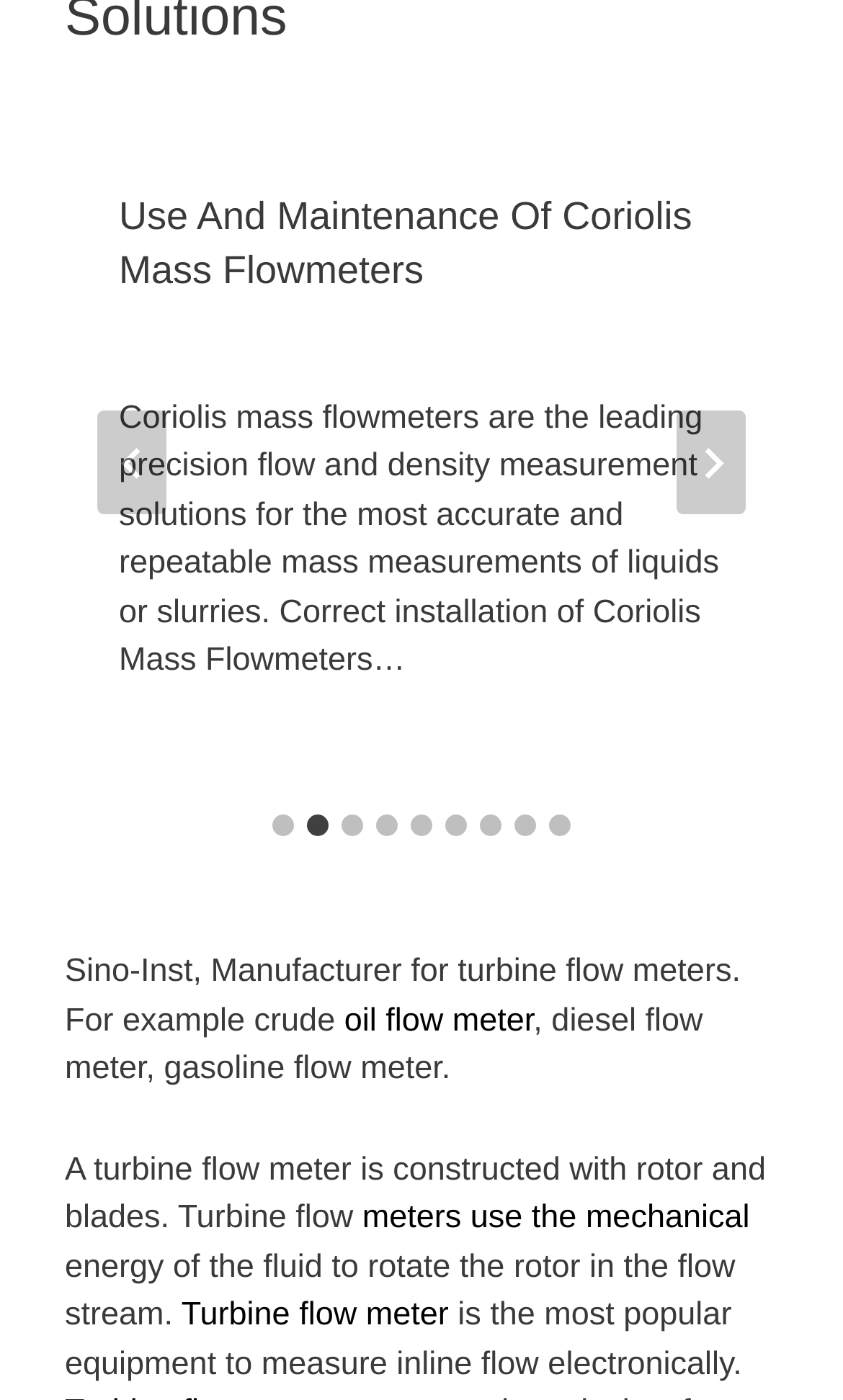Please give a succinct answer using a single word or phrase:
What is the component of a turbine flow meter that rotates in the flow stream?

Rotor